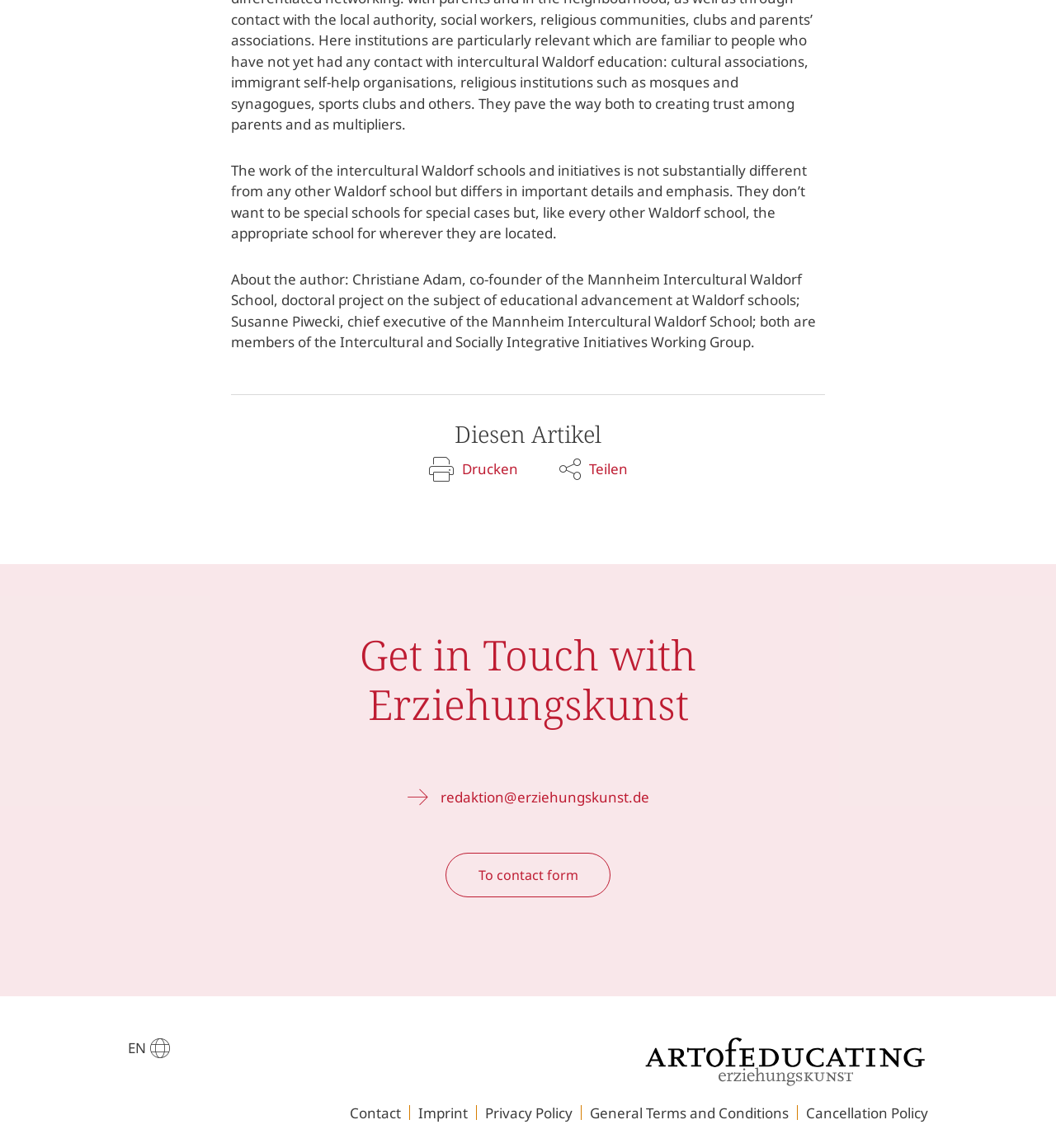Who are the authors of the article?
Refer to the image and provide a one-word or short phrase answer.

Christiane Adam and Susanne Piwecki